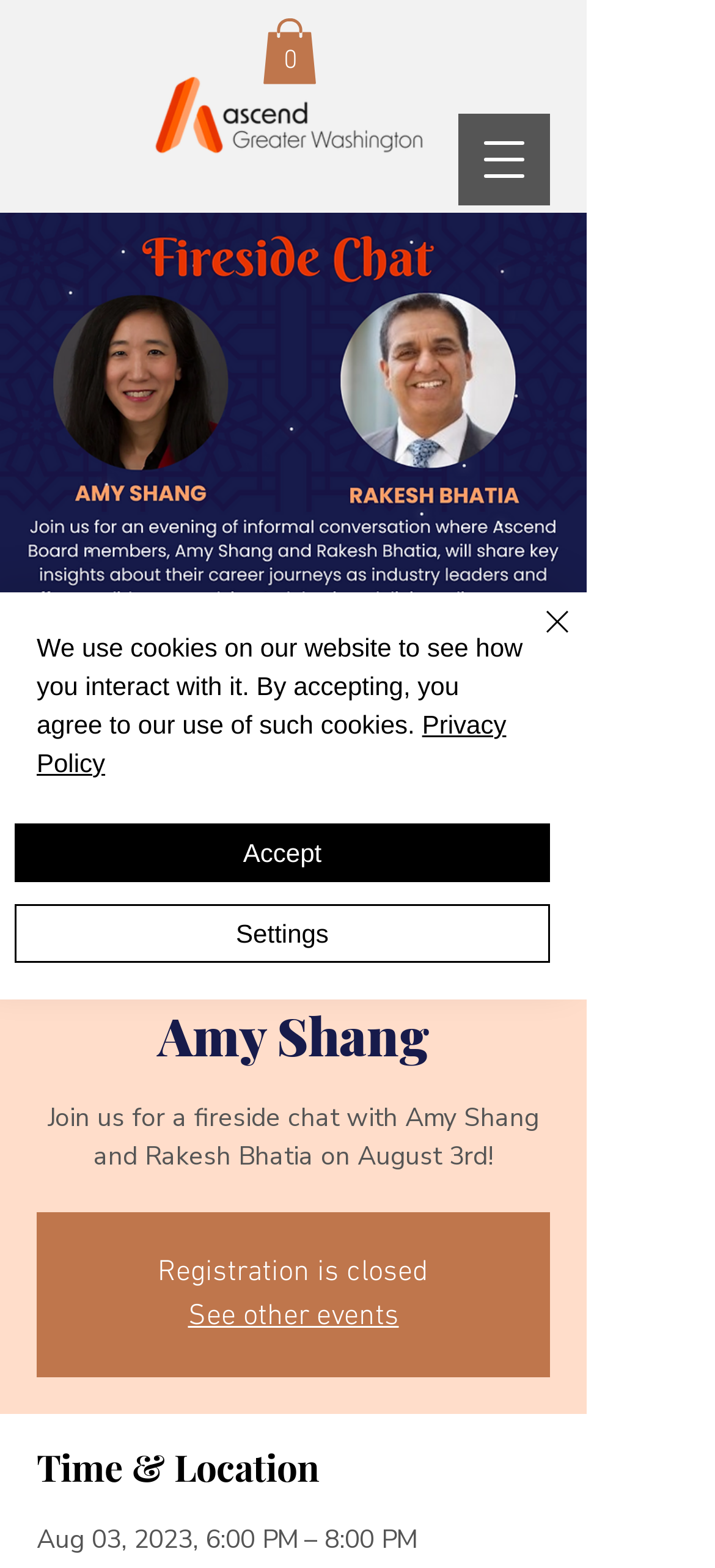What is the status of registration for the fireside chat?
Refer to the screenshot and deliver a thorough answer to the question presented.

I found the status of registration for the fireside chat by looking at the StaticText element with the content 'Registration is closed' which is located at [0.221, 0.8, 0.6, 0.824]. This element is a child of the SvgRoot element and is likely to be a part of the event details section.